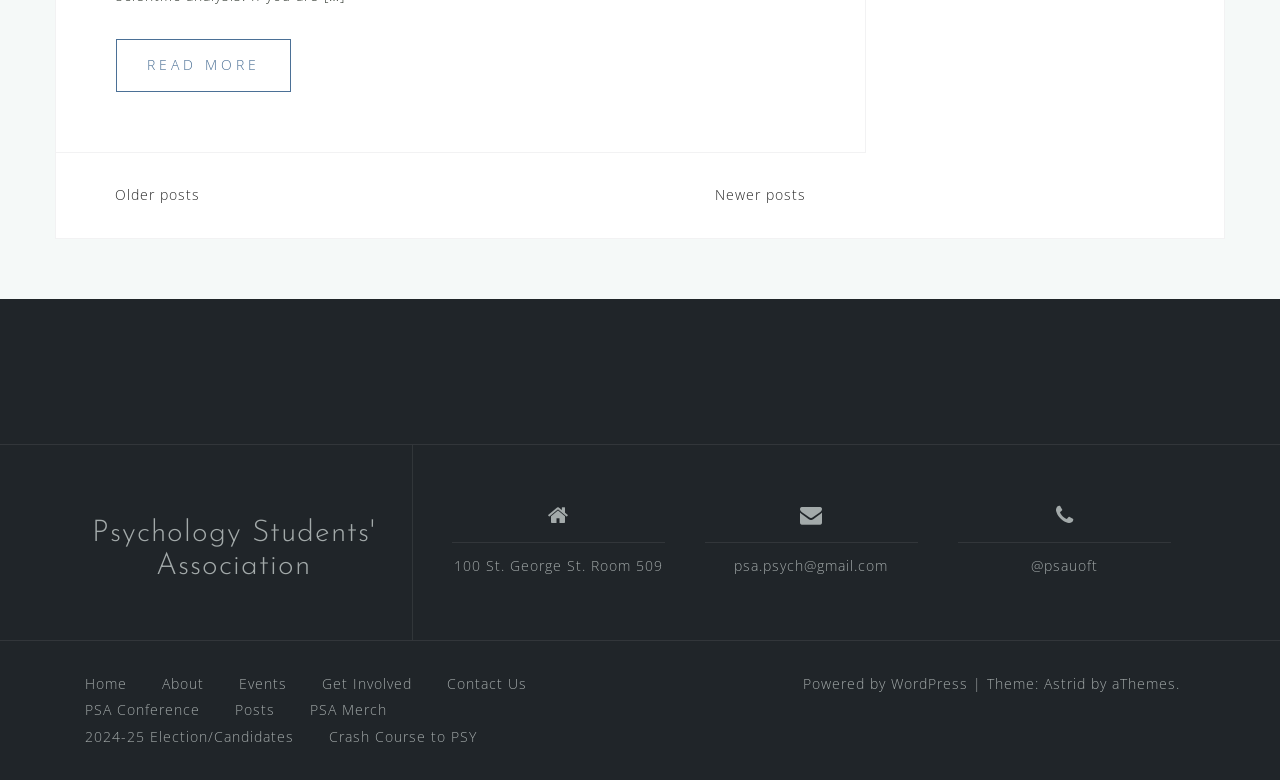Determine the bounding box for the UI element described here: "Crash Course to PSY".

[0.257, 0.932, 0.373, 0.956]